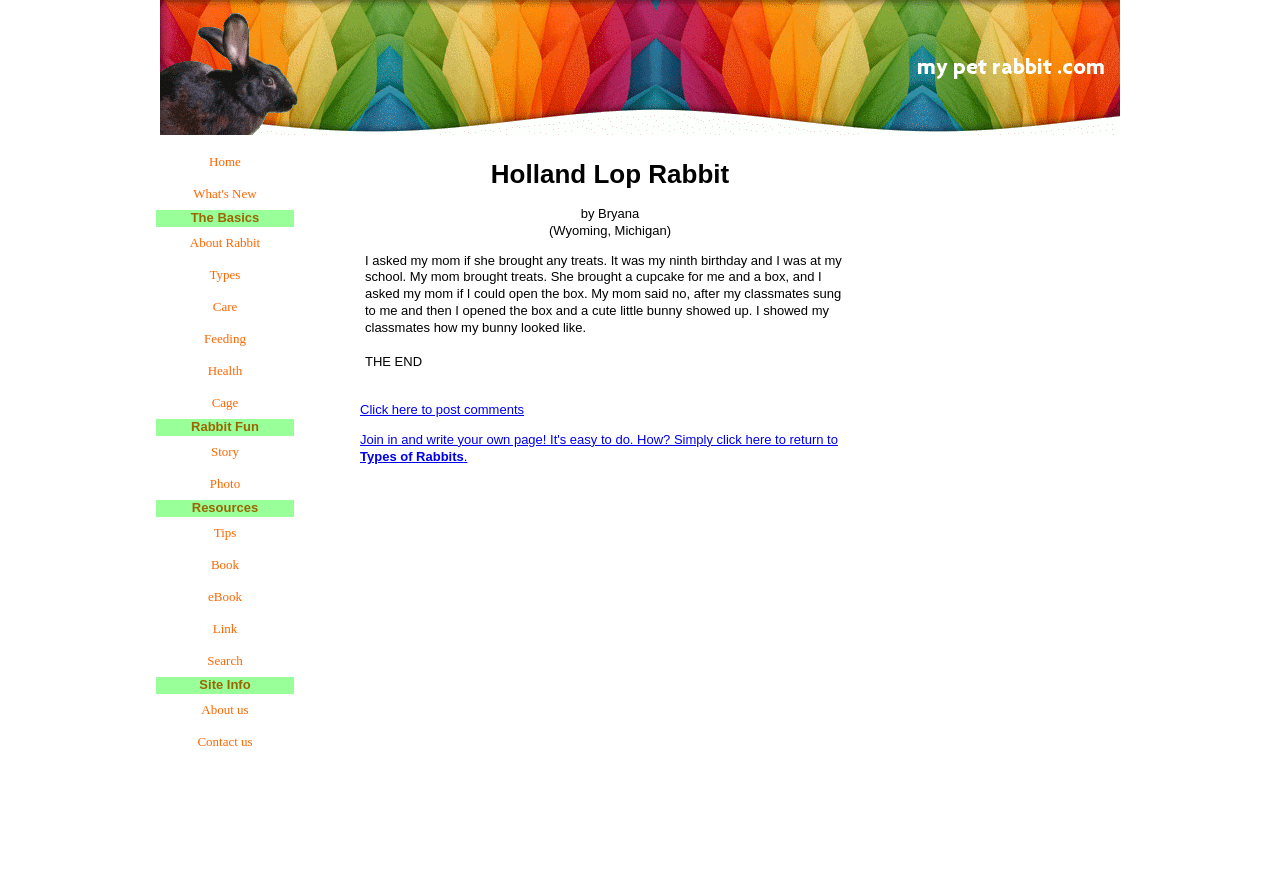Describe all the visual and textual components of the webpage comprehensively.

This webpage is about a Holland Lop Rabbit, with a heading at the top center of the page. Below the heading, there is a static text "by Bryana" followed by another static text "(Wyoming, Michigan)" on the right side. 

A short story about a 9-year-old's birthday and a surprise bunny gift is presented in a paragraph below, taking up a significant portion of the page. At the end of the story, there is a "THE END" notation.

Underneath the story, there are two links: "Click here to post comments" and "Join in and write your own page! It's easy to do. How? Simply click here to return to Types of Rabbits." 

On the top left side of the page, there are several links and headings organized vertically. The headings are "The Basics", "Rabbit Fun", "Resources", and "Site Info". Under each heading, there are multiple links related to rabbits, such as "About Rabbit", "Types", "Care", "Feeding", "Health", "Cage", "Story", "Photo", "Tips", "Book", "eBook", "Link", "Search", "About us", and "Contact us". The "Home" and "What's New" links are located above these headings.